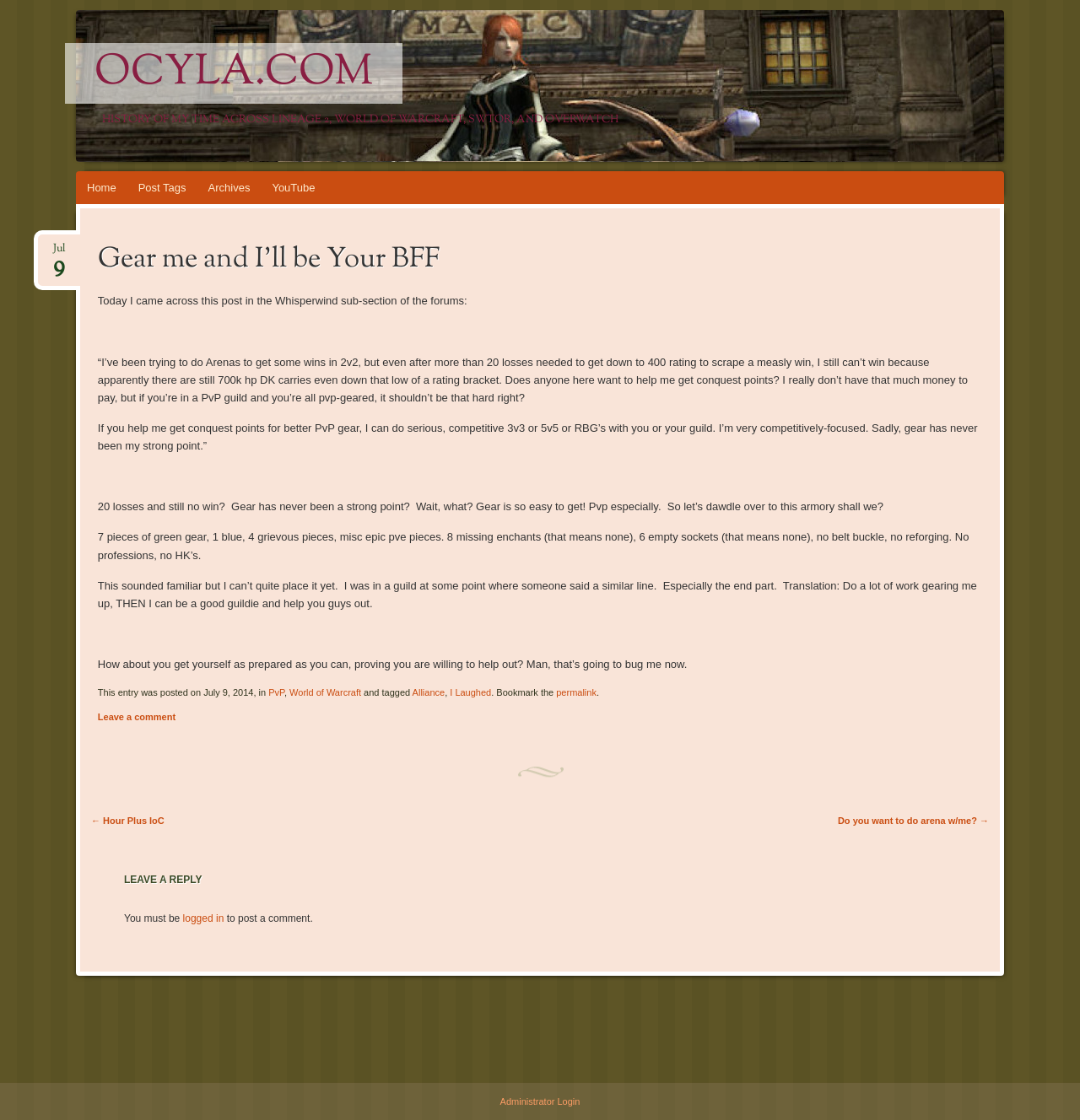Determine the bounding box coordinates for the area that should be clicked to carry out the following instruction: "Click on the 'Home' link".

[0.07, 0.153, 0.118, 0.183]